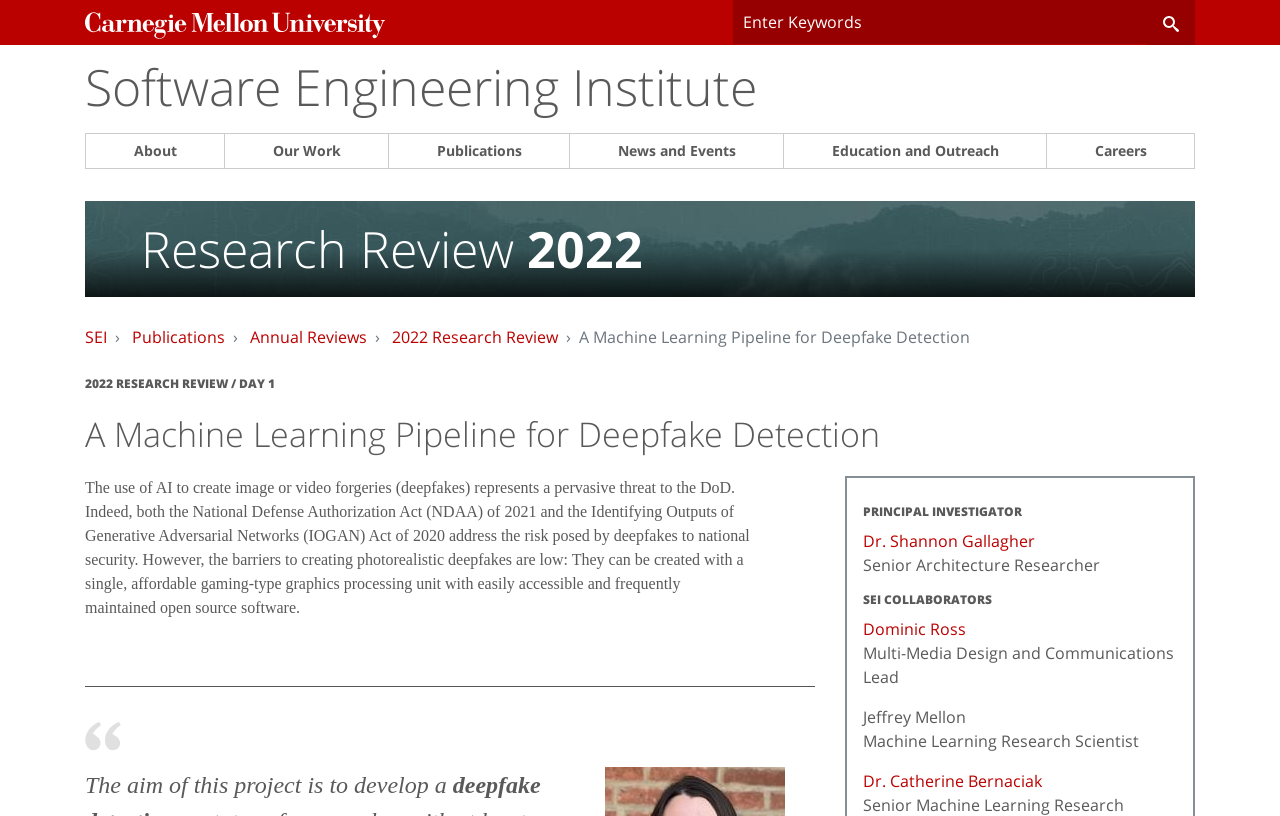What is the main heading displayed on the webpage? Please provide the text.

Software Engineering Institute